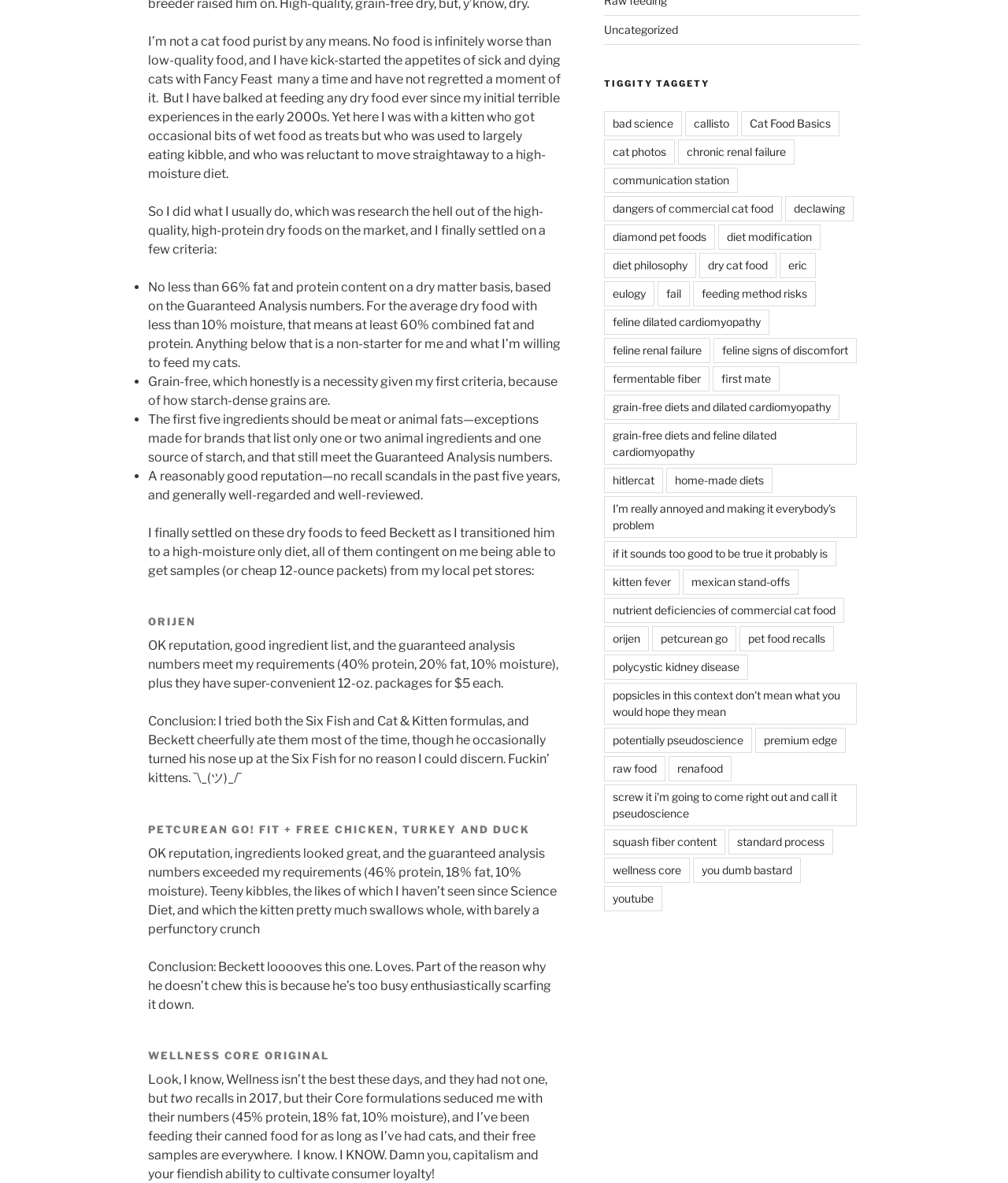How many dry food options did the author try for Beckett?
We need a detailed and exhaustive answer to the question. Please elaborate.

The author mentions trying three dry food options for Beckett: Orijen, Petcurean Go!, and Wellness Core Original.